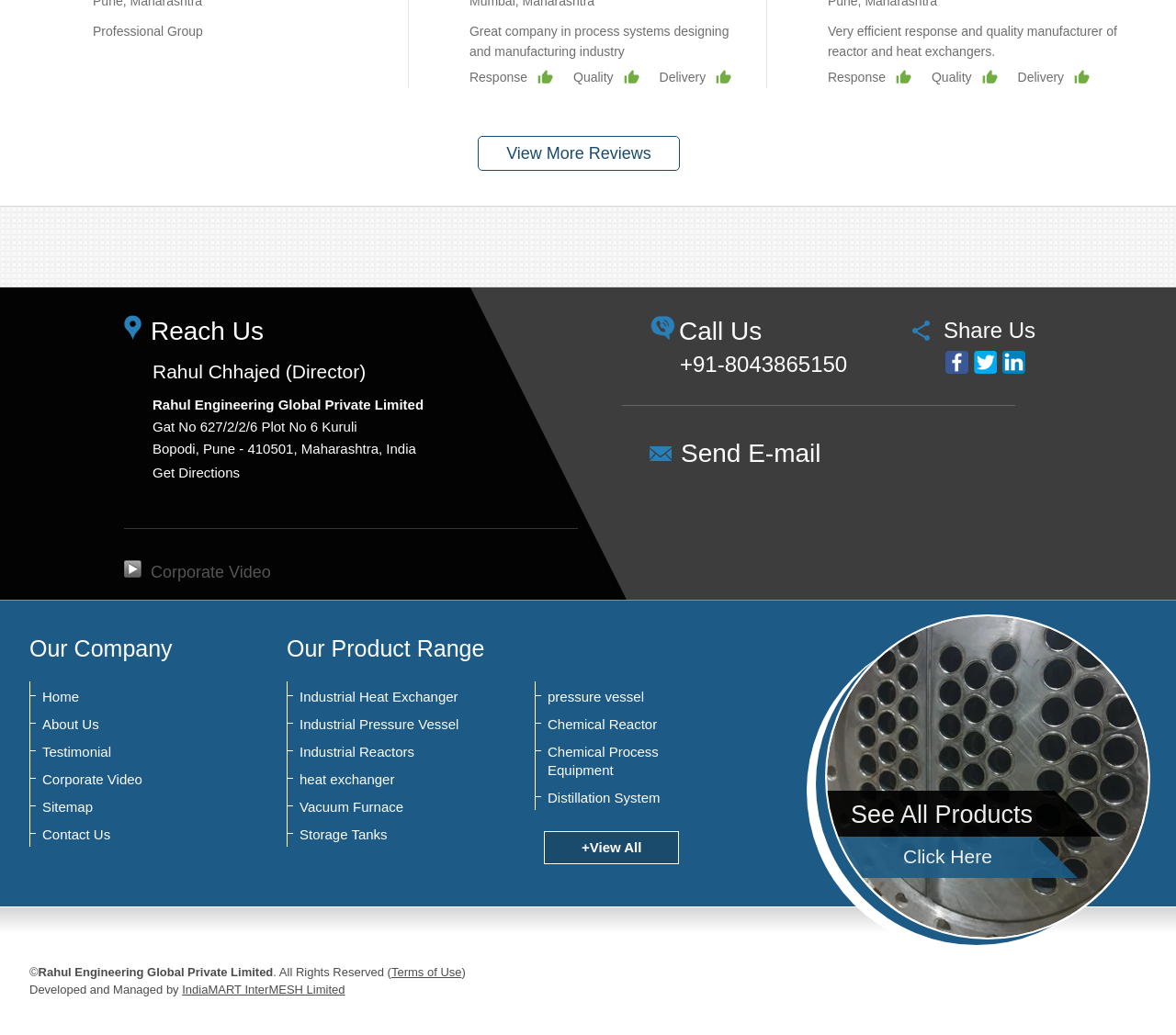Determine the bounding box coordinates of the clickable element necessary to fulfill the instruction: "Get directions". Provide the coordinates as four float numbers within the 0 to 1 range, i.e., [left, top, right, bottom].

[0.13, 0.449, 0.204, 0.464]